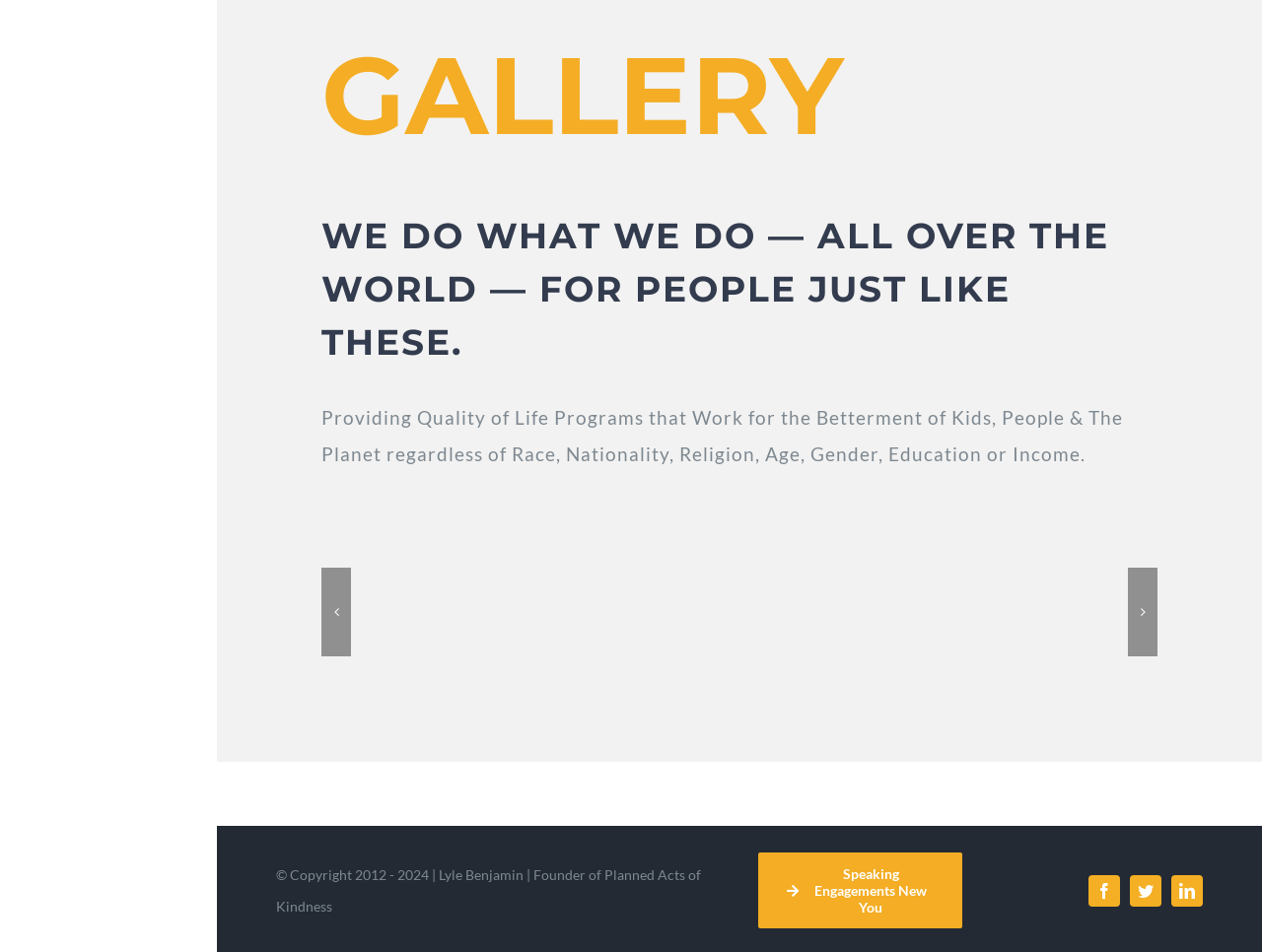Using the description: "Speaking Engagements New You", identify the bounding box of the corresponding UI element in the screenshot.

[0.601, 0.895, 0.762, 0.975]